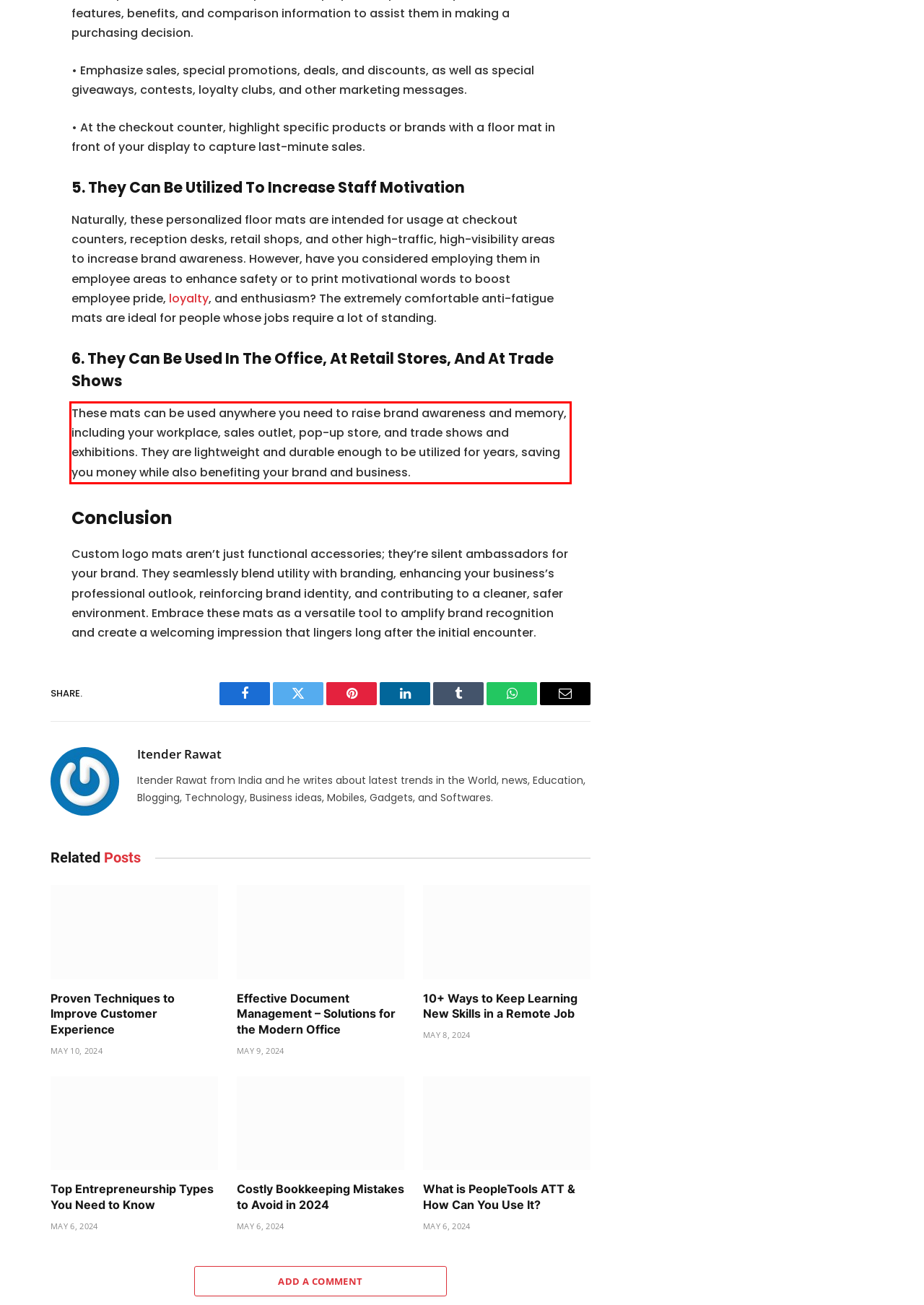With the provided screenshot of a webpage, locate the red bounding box and perform OCR to extract the text content inside it.

These mats can be used anywhere you need to raise brand awareness and memory, including your workplace, sales outlet, pop-up store, and trade shows and exhibitions. They are lightweight and durable enough to be utilized for years, saving you money while also benefiting your brand and business.